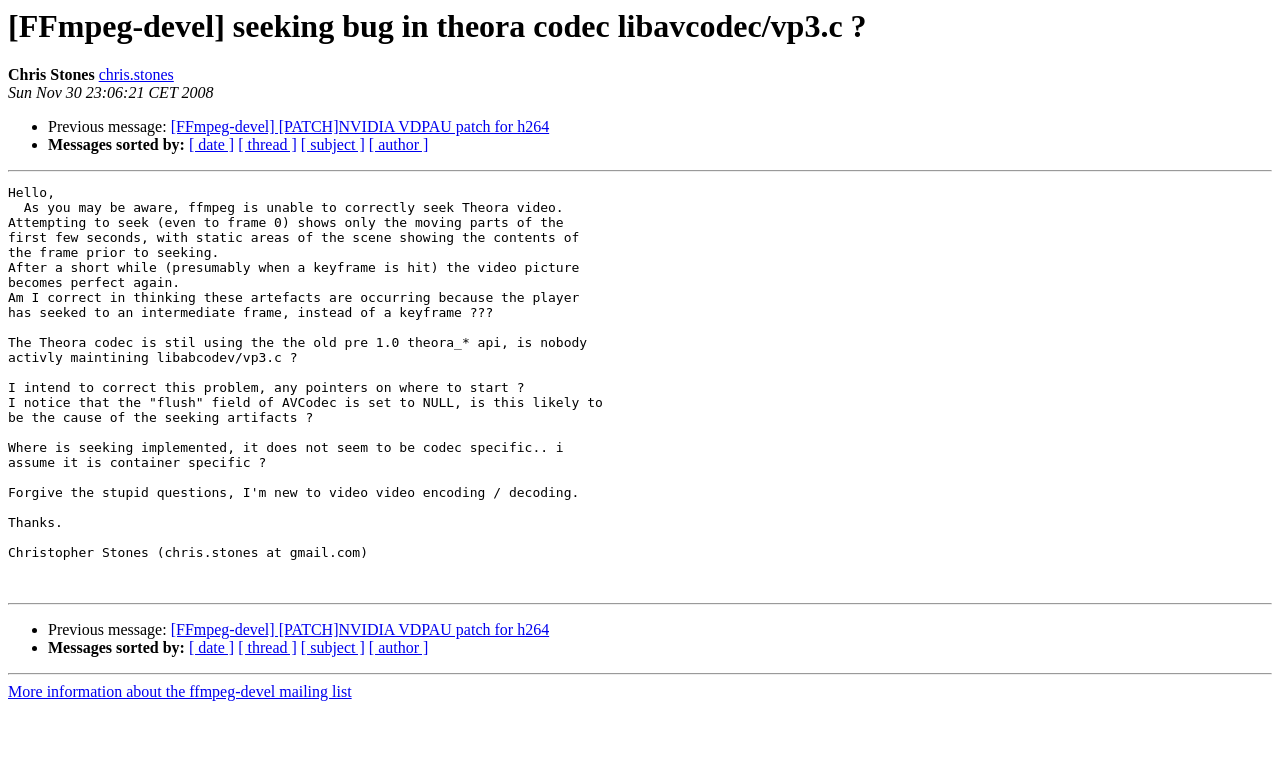Identify the coordinates of the bounding box for the element that must be clicked to accomplish the instruction: "View previous message".

[0.038, 0.154, 0.133, 0.176]